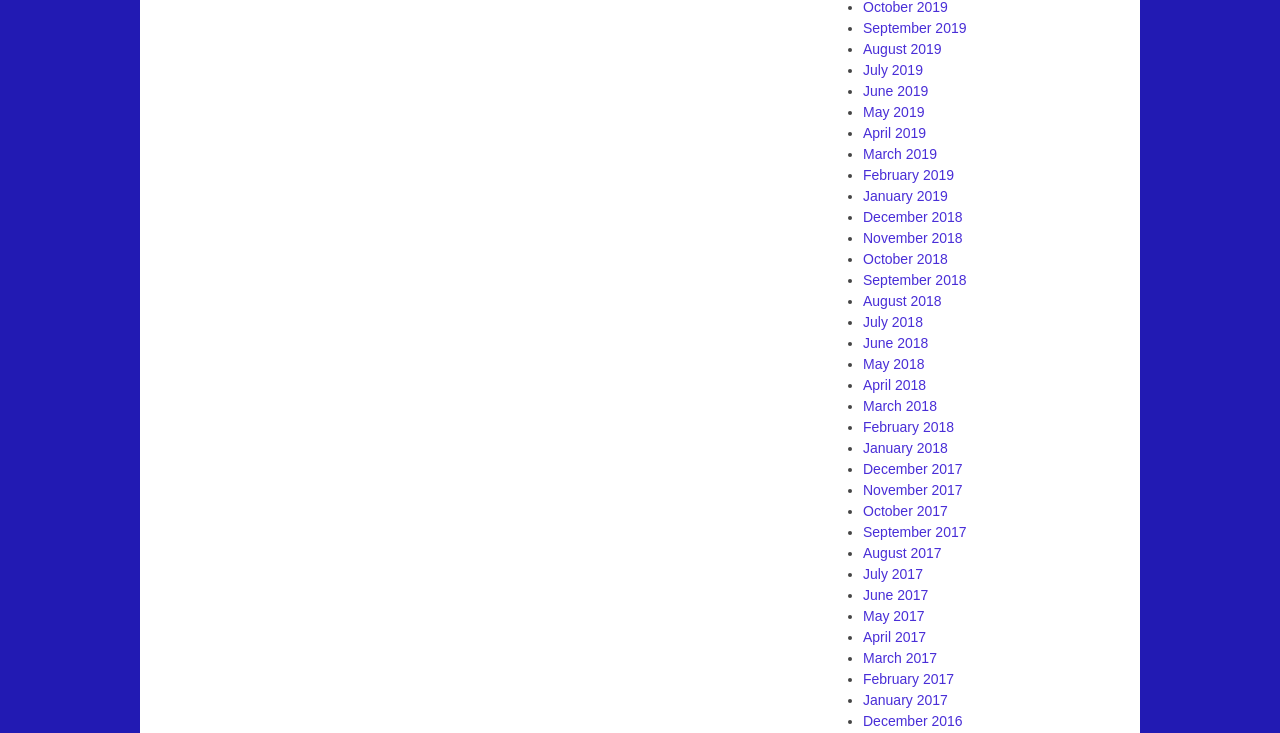What is the earliest month listed? From the image, respond with a single word or brief phrase.

December 2016